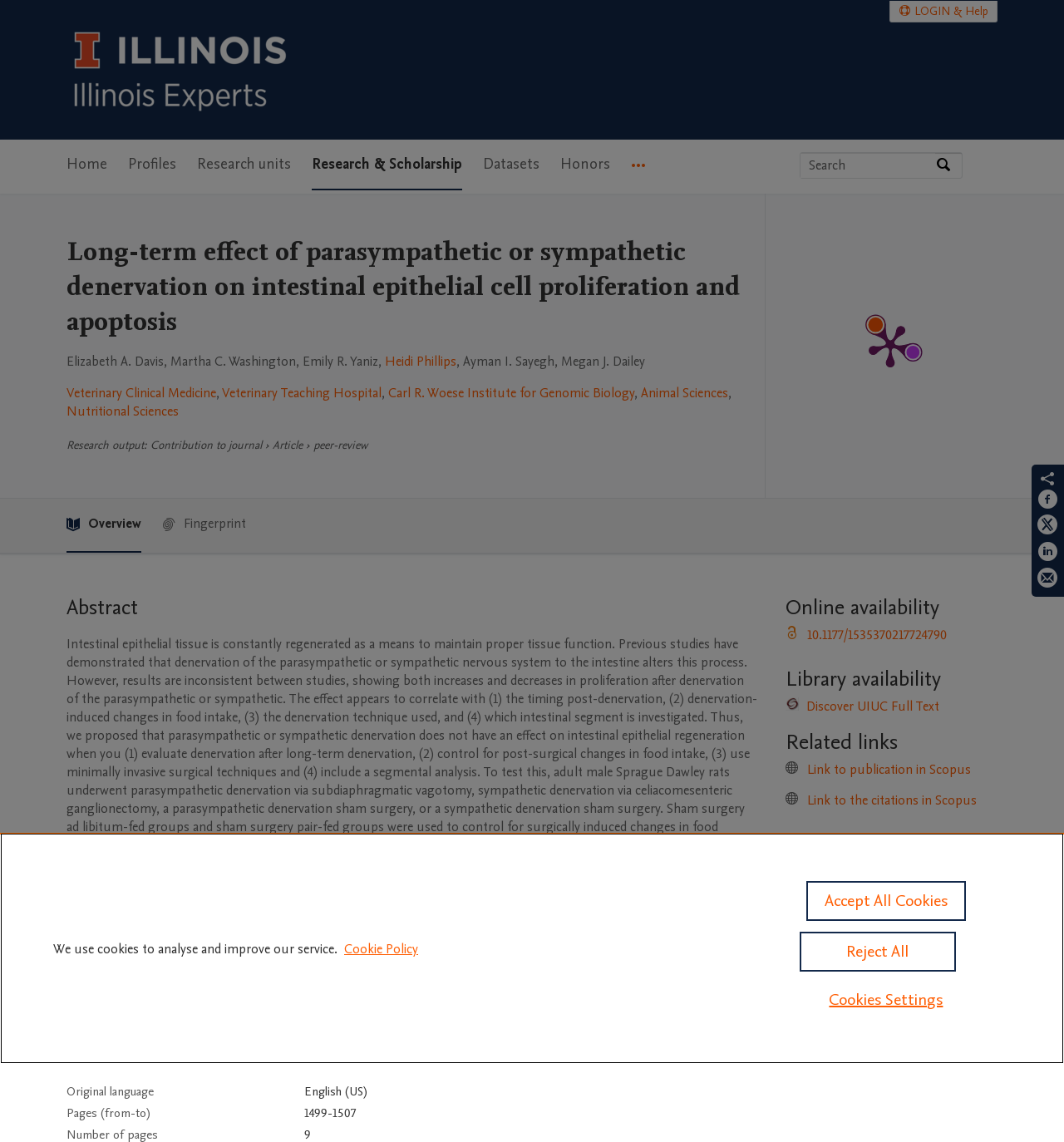Answer the question using only a single word or phrase: 
What is the name of the research unit mentioned?

Carl R. Woese Institute for Genomic Biology